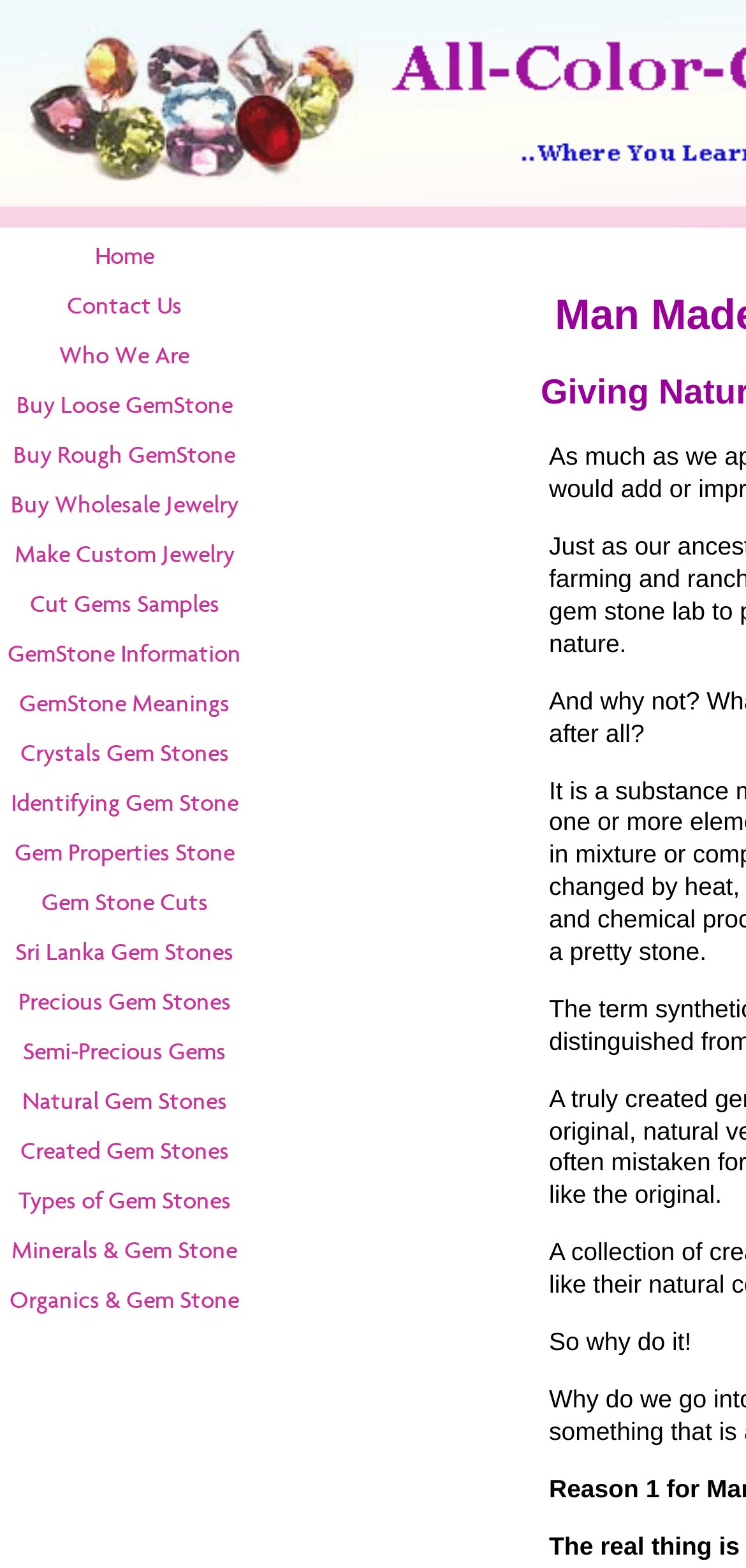Find the bounding box coordinates of the UI element according to this description: "Home".

[0.0, 0.148, 0.333, 0.179]